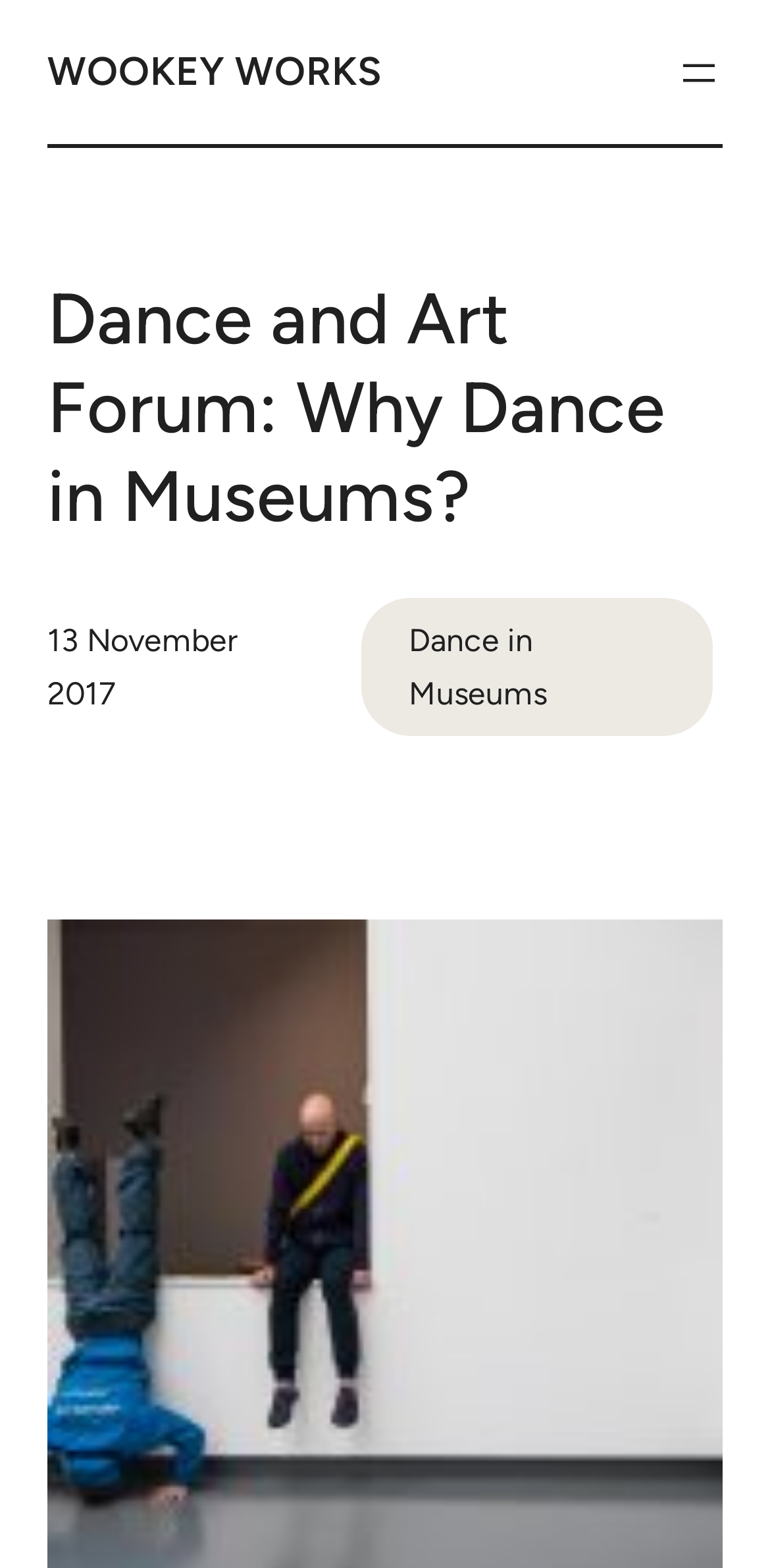Determine the bounding box coordinates of the UI element that matches the following description: "Wookey Works". The coordinates should be four float numbers between 0 and 1 in the format [left, top, right, bottom].

[0.062, 0.03, 0.495, 0.06]